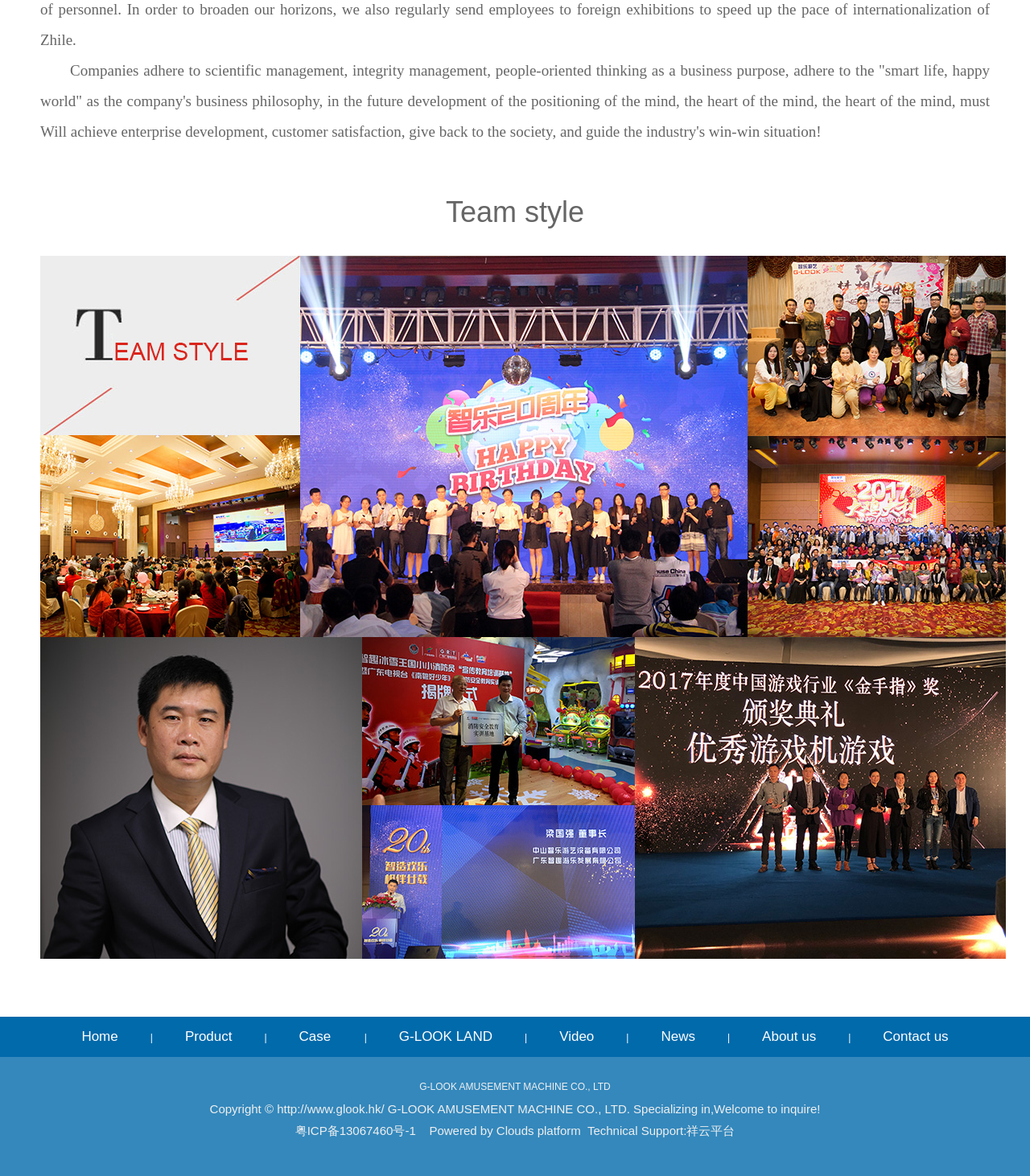How many main navigation links are there?
Based on the screenshot, respond with a single word or phrase.

7